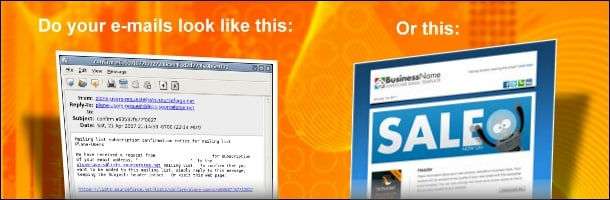Please respond to the question with a concise word or phrase:
What is the focus of the traditional email format?

Basic content delivery